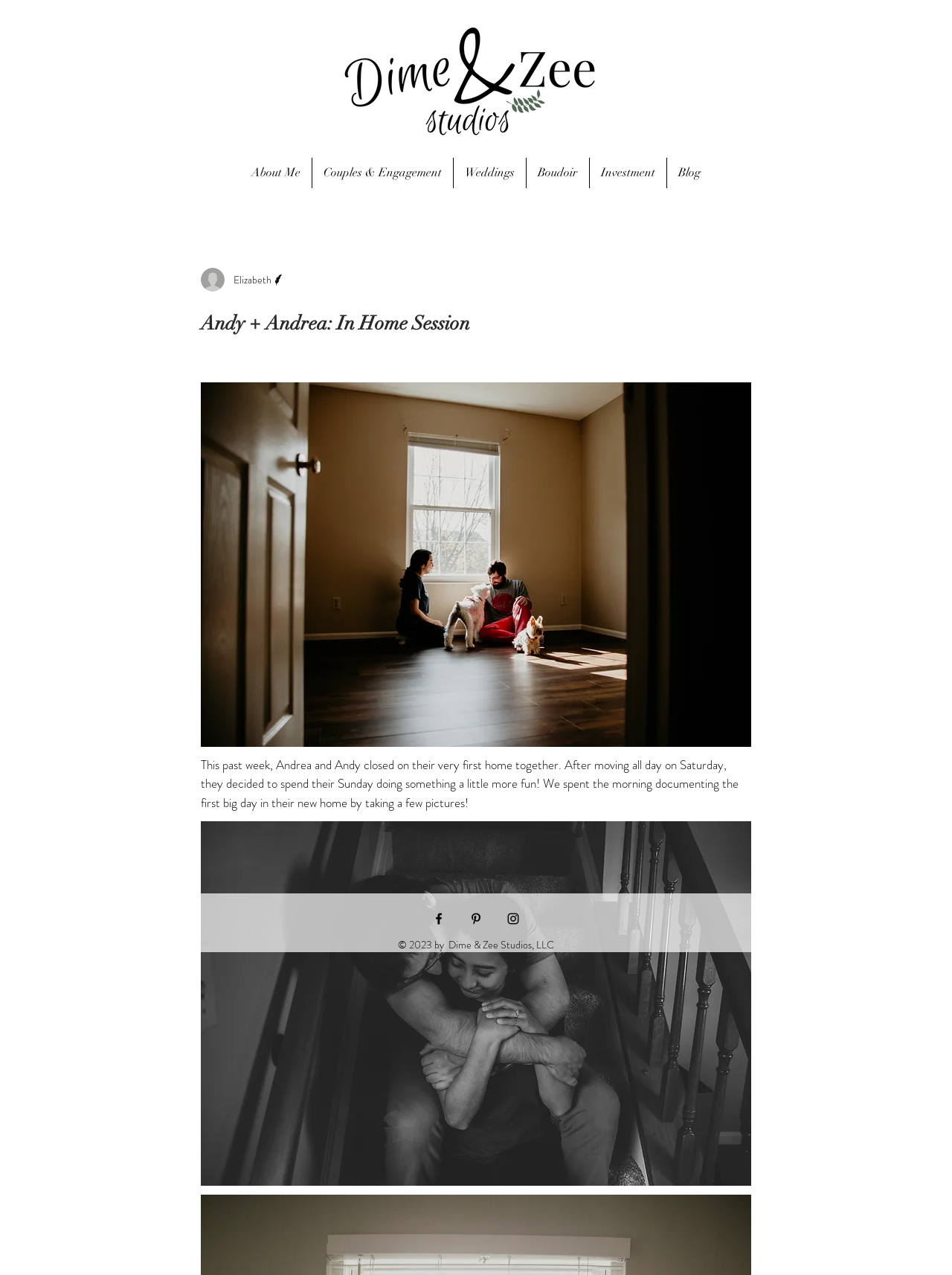Pinpoint the bounding box coordinates of the element you need to click to execute the following instruction: "Click the 'About Me' link". The bounding box should be represented by four float numbers between 0 and 1, in the format [left, top, right, bottom].

[0.252, 0.124, 0.327, 0.148]